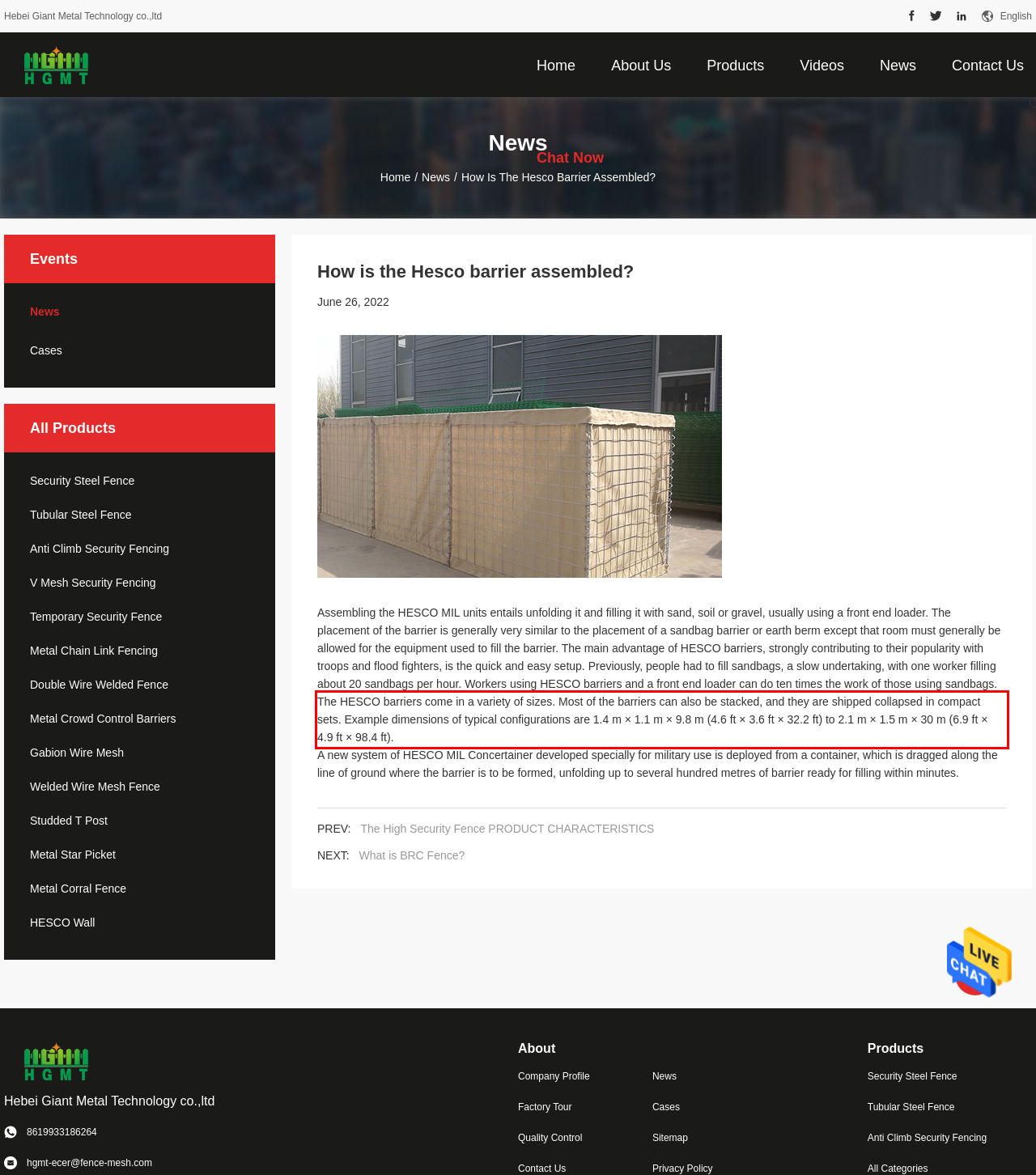Analyze the webpage screenshot and use OCR to recognize the text content in the red bounding box.

The HESCO barriers come in a variety of sizes. Most of the barriers can also be stacked, and they are shipped collapsed in compact sets. Example dimensions of typical configurations are 1.4 m × 1.1 m × 9.8 m (4.6 ft × 3.6 ft × 32.2 ft) to 2.1 m × 1.5 m × 30 m (6.9 ft × 4.9 ft × 98.4 ft).